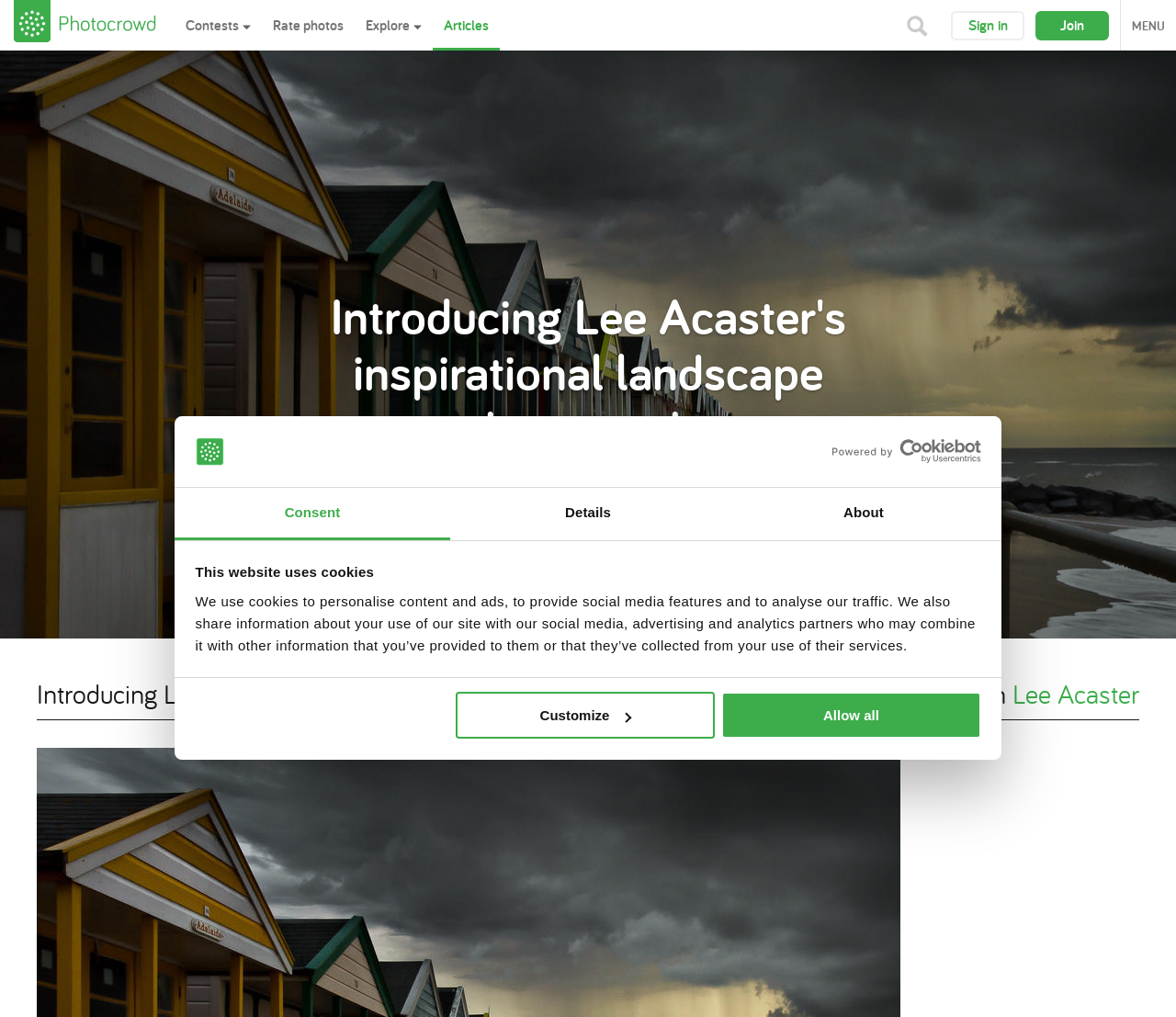Provide a thorough summary of the webpage.

This webpage is about introducing Lee Acaster's inspirational landscape photography on the Photocrowd Photography Blog. At the top left corner, there is a logo image and a link to open the logo in a new window. Next to the logo, there is a "Powered by Cookiebot" image. 

Below the logo, there is a horizontal tab list with three tabs: "Consent", "Details", and "About". The "Consent" tab is selected by default. 

Under the tab list, there is a tab panel for "Consent" that contains a paragraph of text explaining the website's use of cookies. The text is headed by a "This website uses cookies" heading. 

Below the tab panel, there are two buttons: "Customize" and "Allow all". 

At the top of the page, there is a navigation menu with links to "Contests", "Rate photos", "Explore", "Articles", and "Sign in". There is also a "Join" link and a "MENU" link at the top right corner. 

The main content of the page is a heading that introduces Lee Acaster's inspirational landscape photography, and a link "with Lee Acaster" below it.